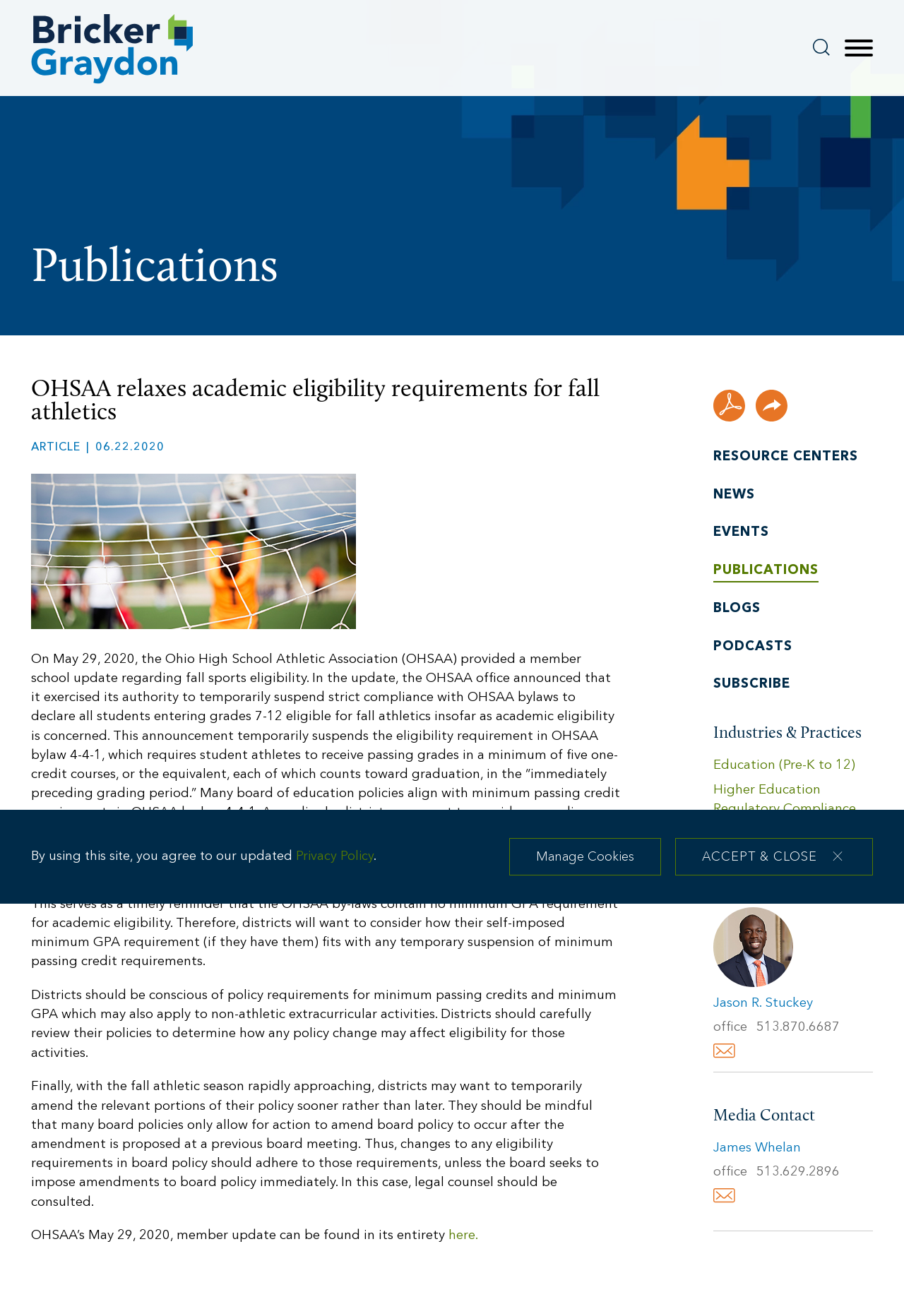Pinpoint the bounding box coordinates of the clickable element to carry out the following instruction: "Click the 'Menu' button."

[0.931, 0.029, 0.969, 0.045]